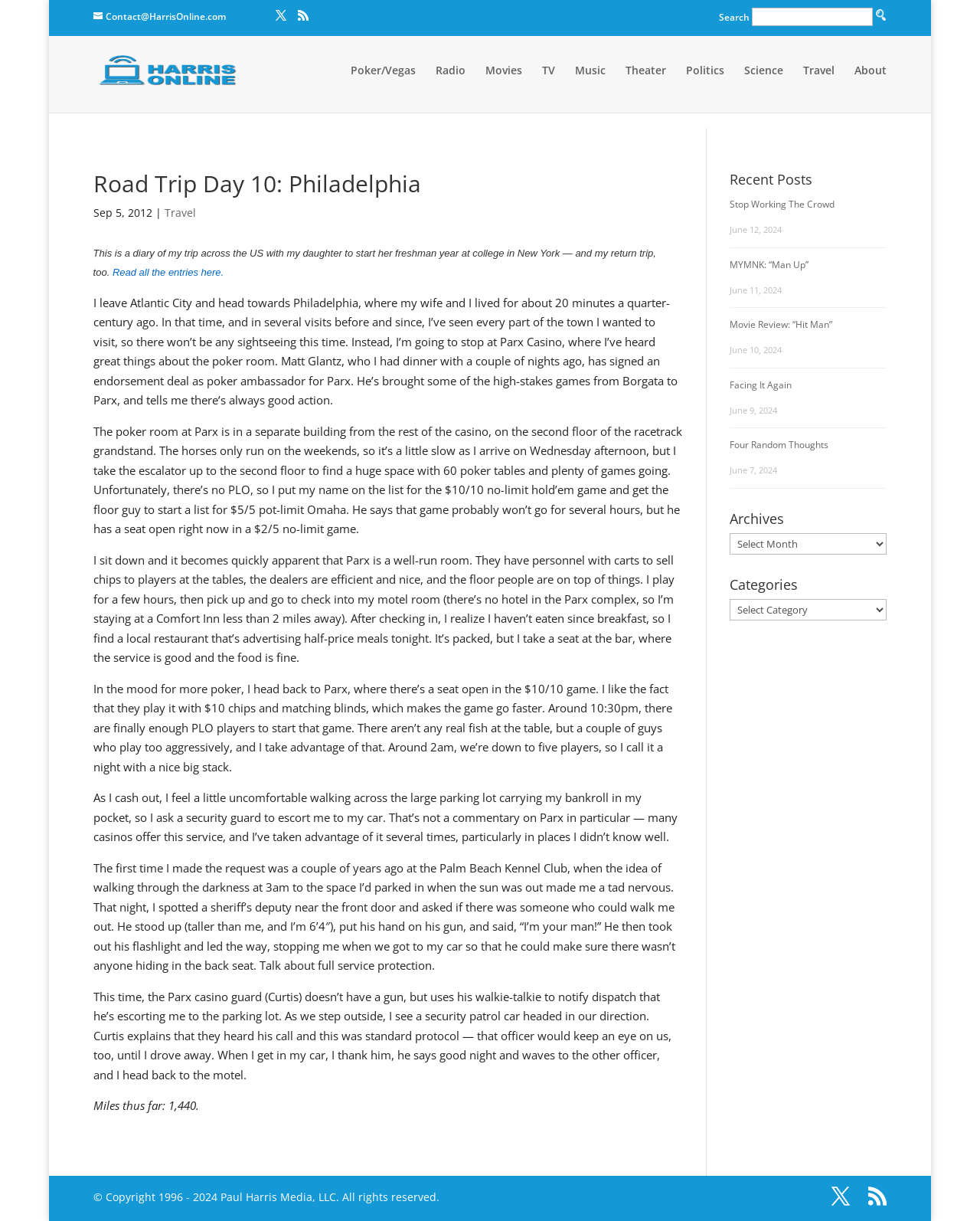How many poker tables are there in the poker room at Parx Casino?
Give a one-word or short-phrase answer derived from the screenshot.

60